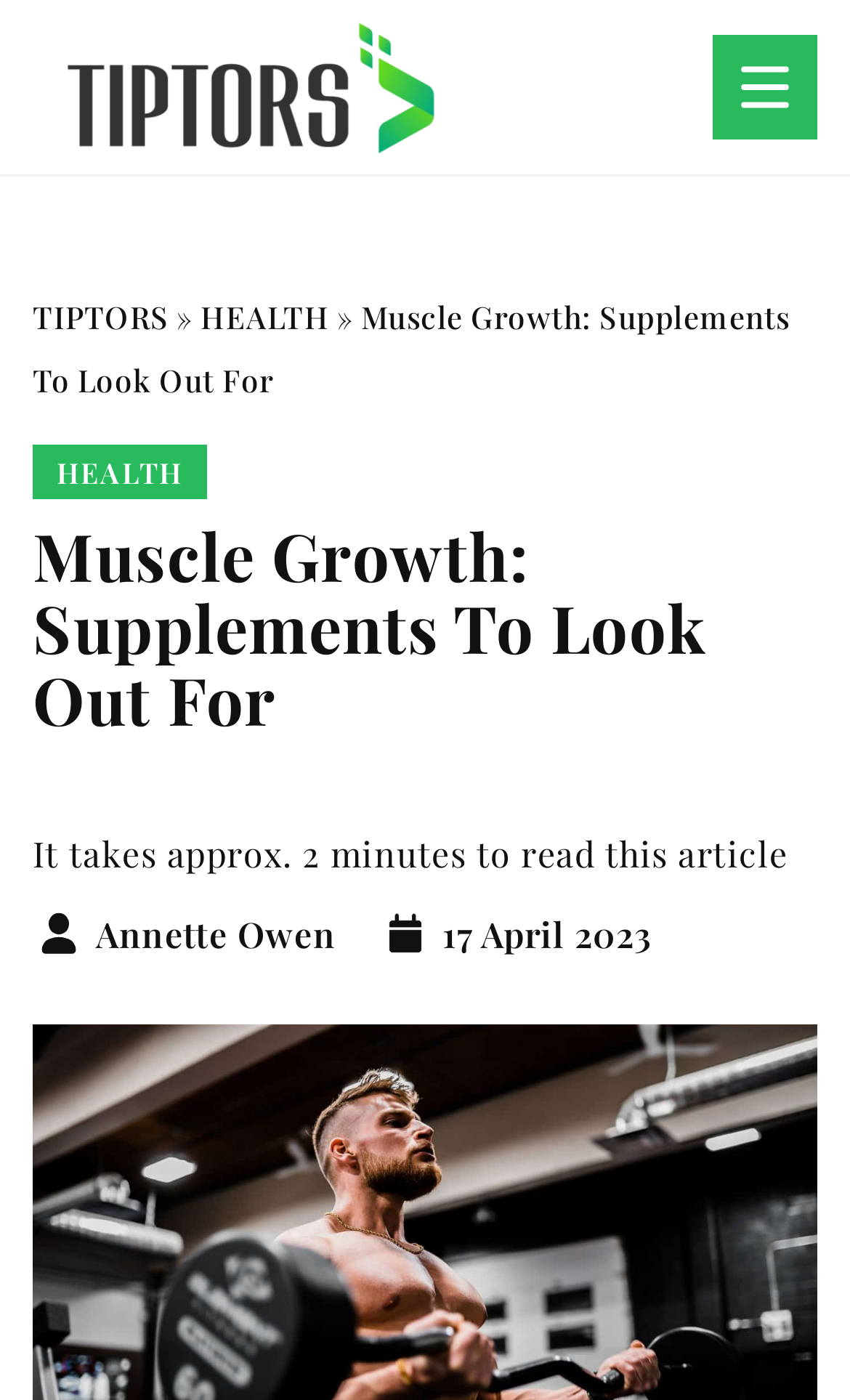How many images are on the webpage?
Please answer the question with a single word or phrase, referencing the image.

4